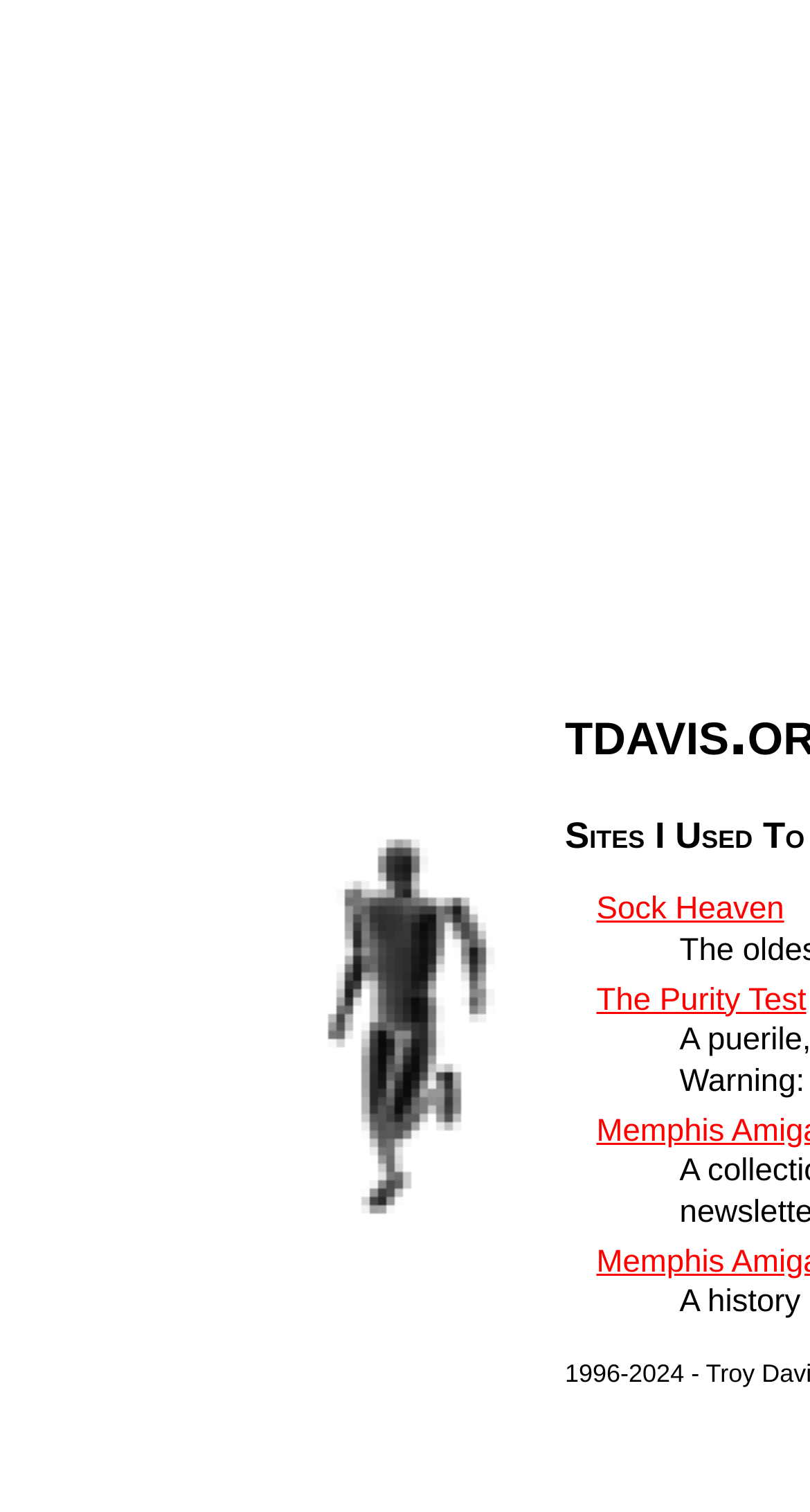Determine the bounding box coordinates for the UI element matching this description: "Sock Heaven".

[0.736, 0.59, 0.968, 0.613]